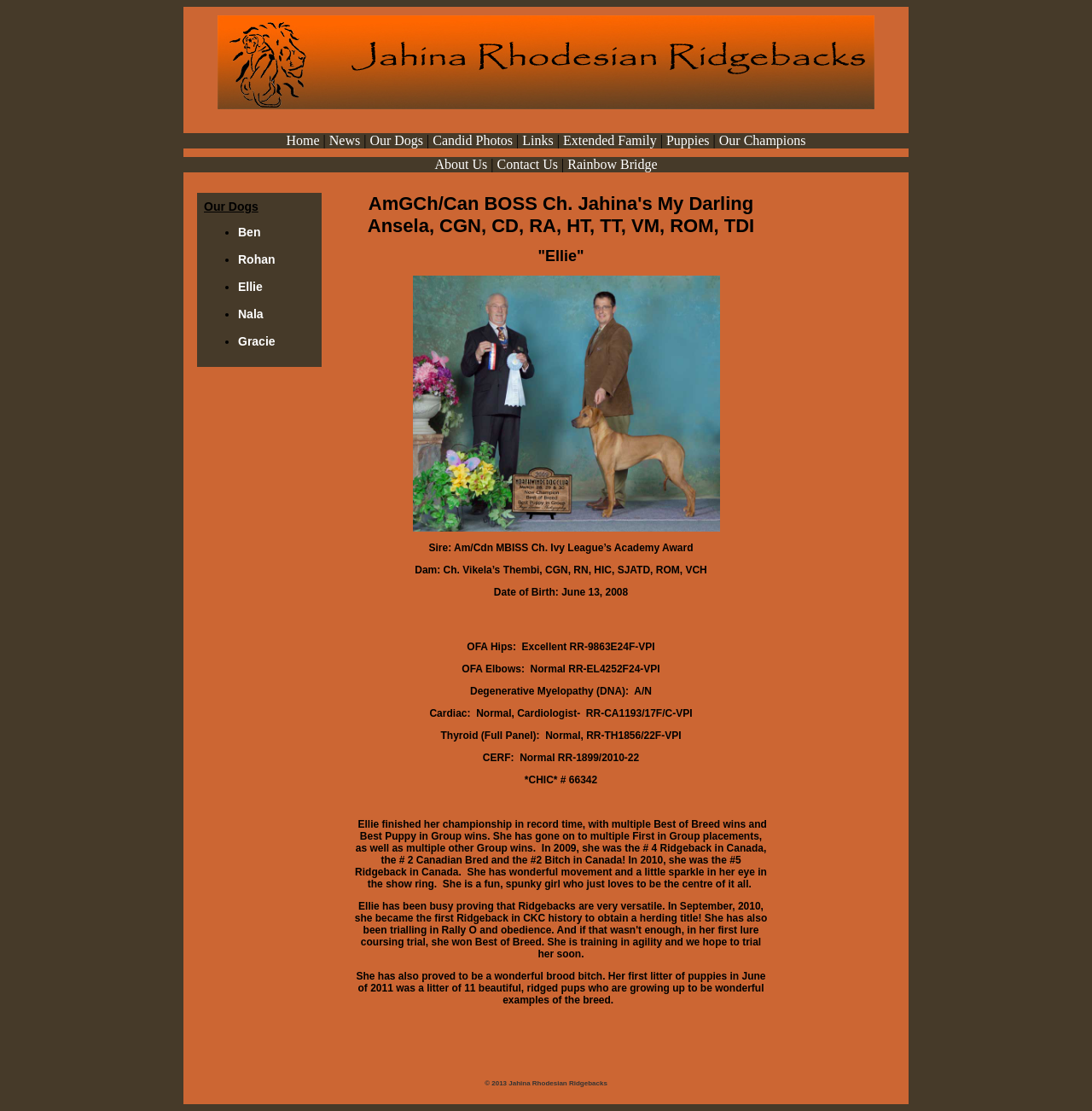What is the name of the dog described in the main content?
Examine the webpage screenshot and provide an in-depth answer to the question.

I looked at the main content of the webpage and found a section describing a dog named 'Ellie'. The section provides detailed information about Ellie's birthdate, parents, and achievements.